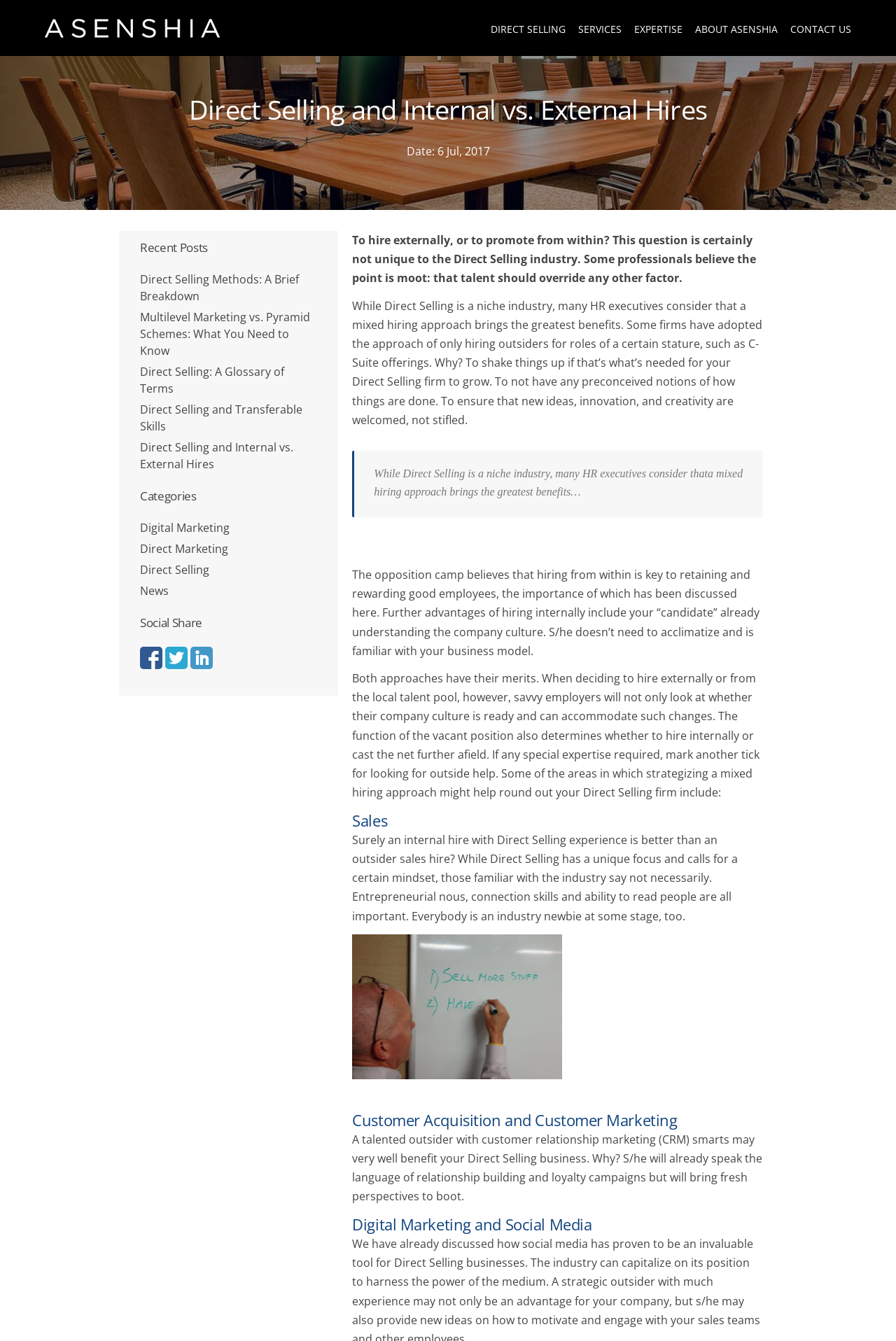Describe all the key features and sections of the webpage thoroughly.

The webpage is about ASENSHIA, a company that provides executive search services, particularly in the direct selling industry. At the top of the page, there is a logo image of ASENSHIA, followed by a navigation menu with links to "DIRECT SELLING", "SERVICES", "EXPERTISE", "ABOUT ASENSHIA", and "CONTACT US".

Below the navigation menu, there is a header section with a heading that reads "Direct Selling and Internal vs. External Hires". This section also includes a date "6 Jul, 2017" and a brief description of the article.

The main content of the page is divided into several sections. On the left side, there are links to recent posts, including "Direct Selling Methods: A Brief Breakdown", "Multilevel Marketing vs. Pyramid Schemes: What You Need to Know", and others. Below the recent posts, there are links to categories such as "Digital Marketing", "Direct Marketing", and "News".

On the right side, there is a long article that discusses the pros and cons of hiring internally versus externally in the direct selling industry. The article is divided into several sections, including "Sales", "Customer Acquisition and Customer Marketing", and "Digital Marketing and Social Media". Each section provides insights and arguments for and against hiring internally or externally in these specific areas.

Throughout the article, there are links to other relevant articles, such as "here" and "social media". There is also a blockquote that highlights a key point about the benefits of a mixed hiring approach.